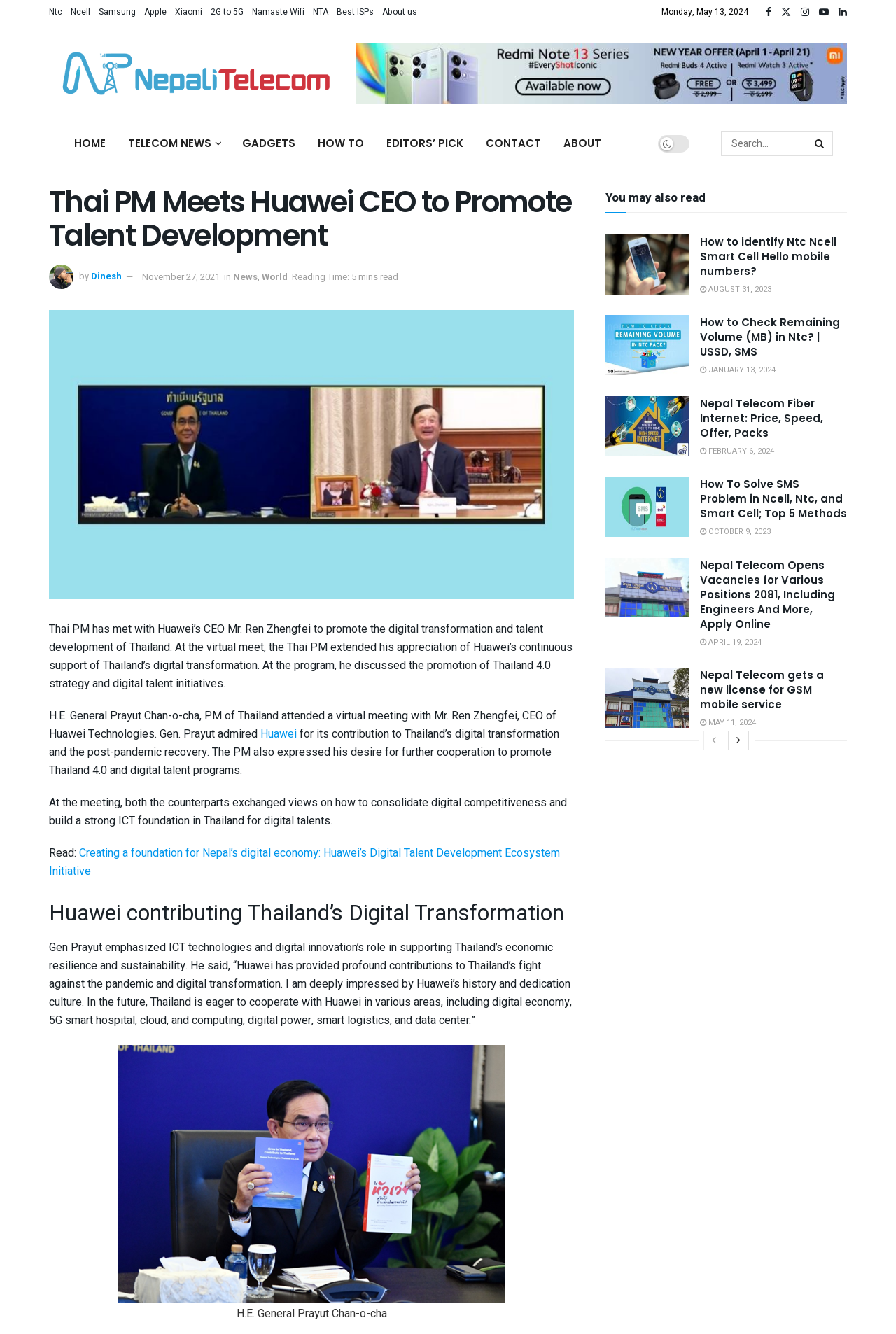Given the element description, predict the bounding box coordinates in the format (top-left x, top-left y, bottom-right x, bottom-right y). Make sure all values are between 0 and 1. Here is the element description: About

[0.616, 0.092, 0.684, 0.123]